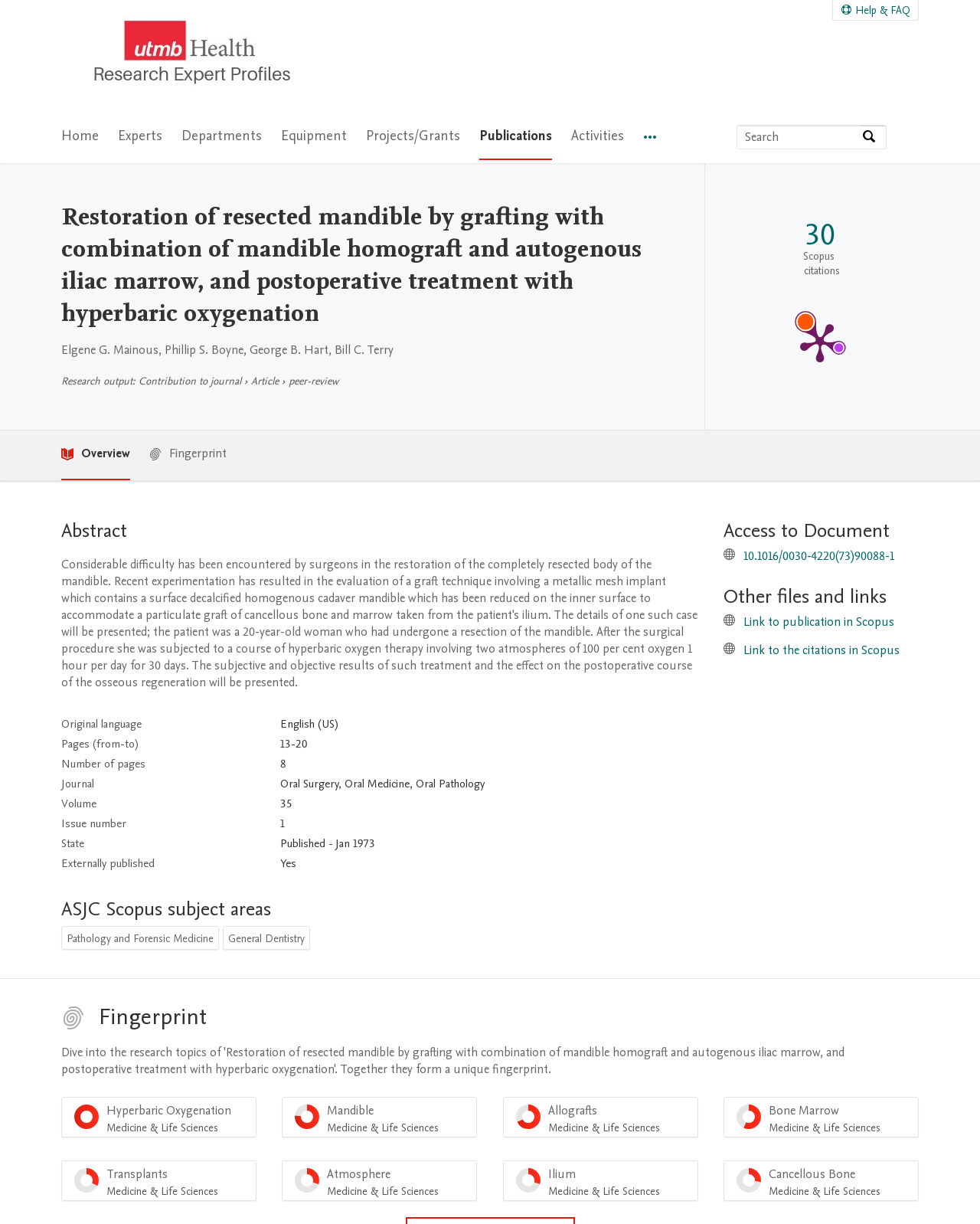Kindly determine the bounding box coordinates for the area that needs to be clicked to execute this instruction: "Access the document".

[0.738, 0.423, 0.937, 0.444]